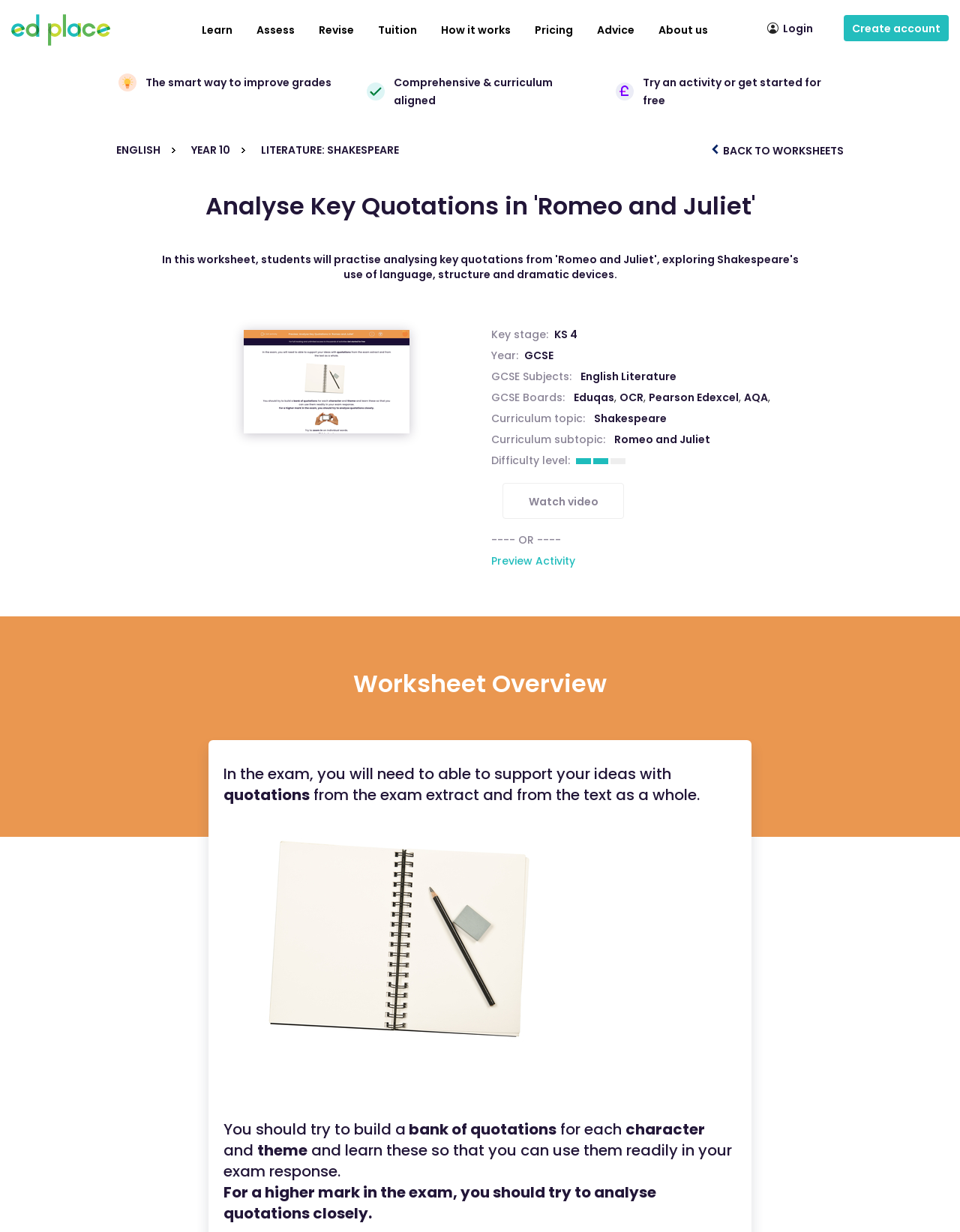Identify the bounding box coordinates of the region that should be clicked to execute the following instruction: "Click the 'Assess' button".

[0.255, 0.0, 0.319, 0.049]